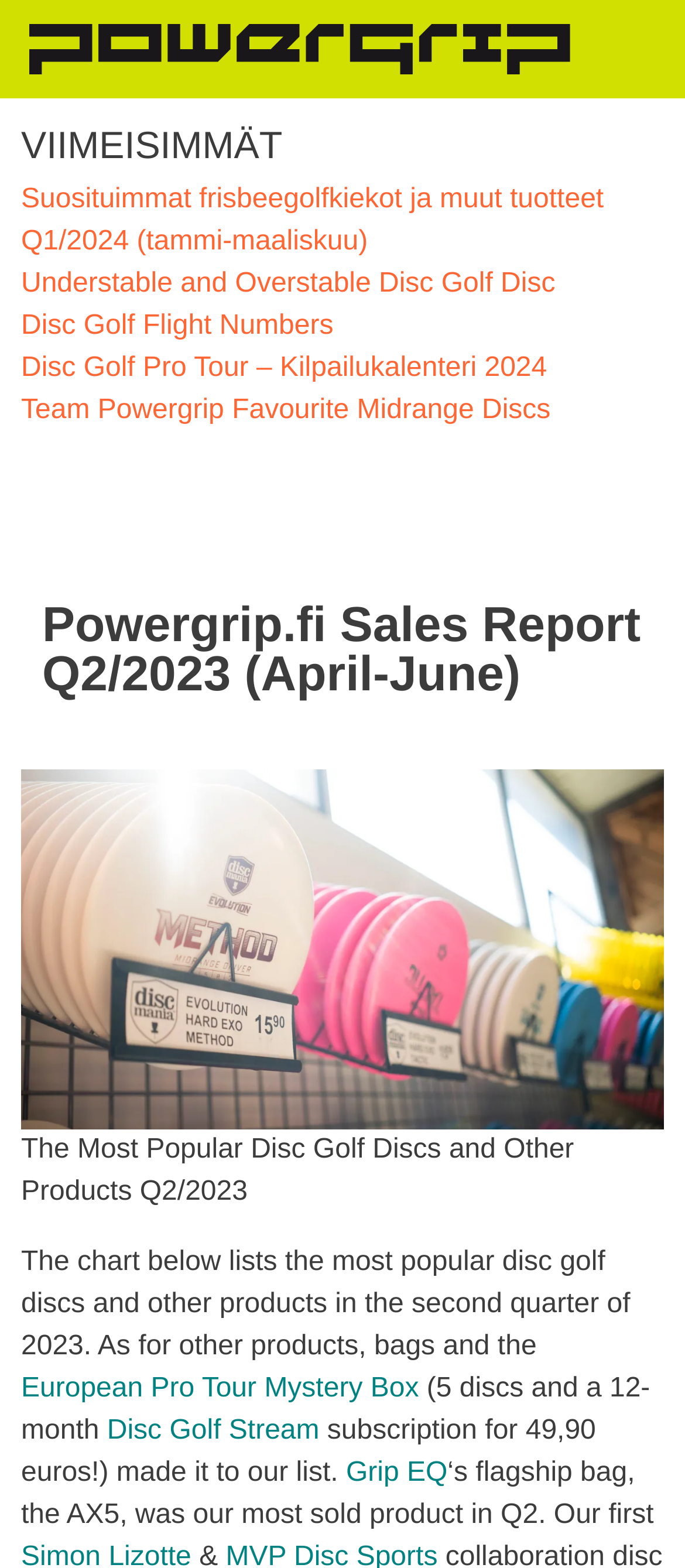Please identify the bounding box coordinates of the element's region that should be clicked to execute the following instruction: "View the Disc Golf Flight Numbers page". The bounding box coordinates must be four float numbers between 0 and 1, i.e., [left, top, right, bottom].

[0.031, 0.198, 0.487, 0.217]